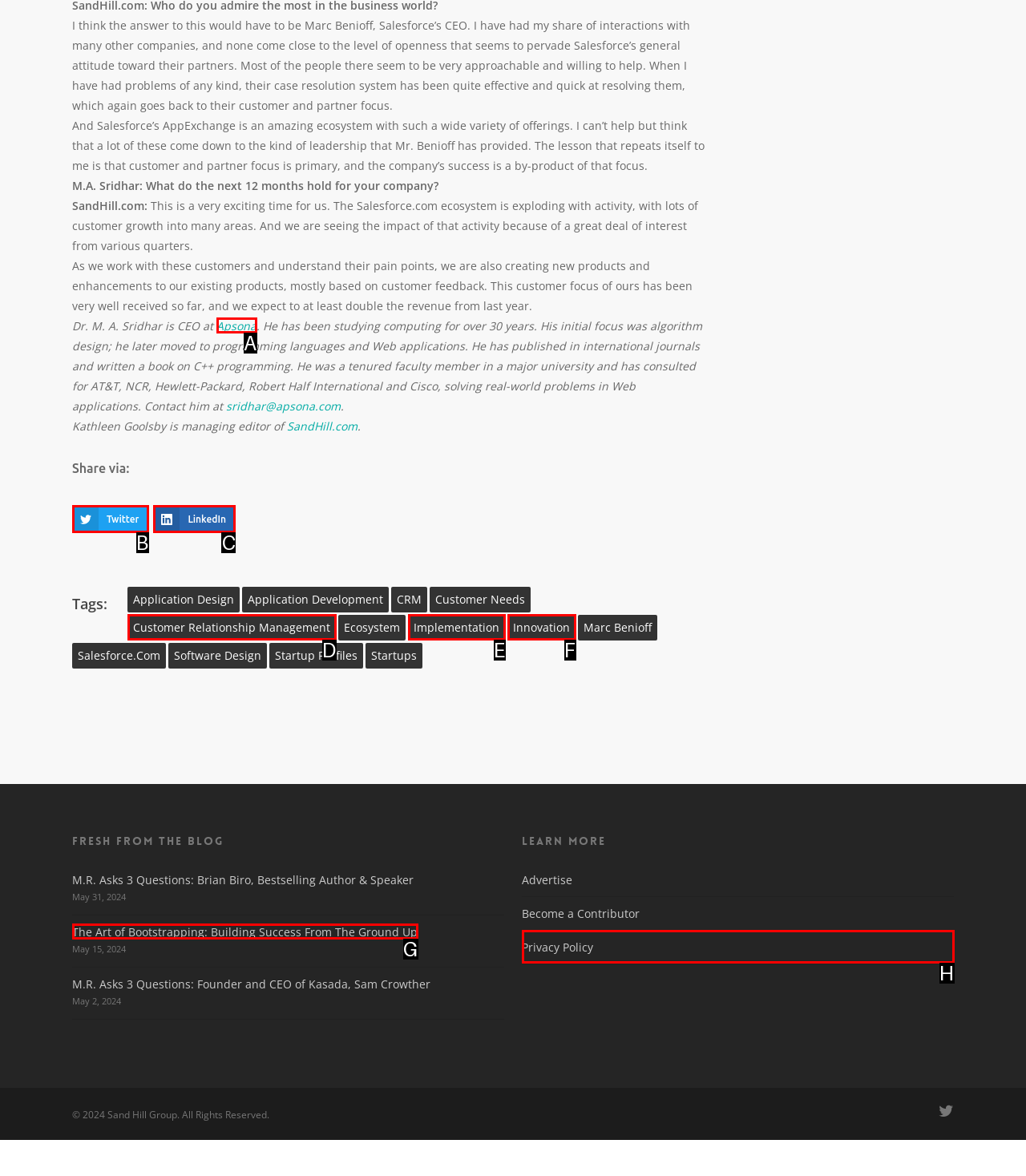Select the option that matches the description: Affiliate Account. Answer with the letter of the correct option directly.

None